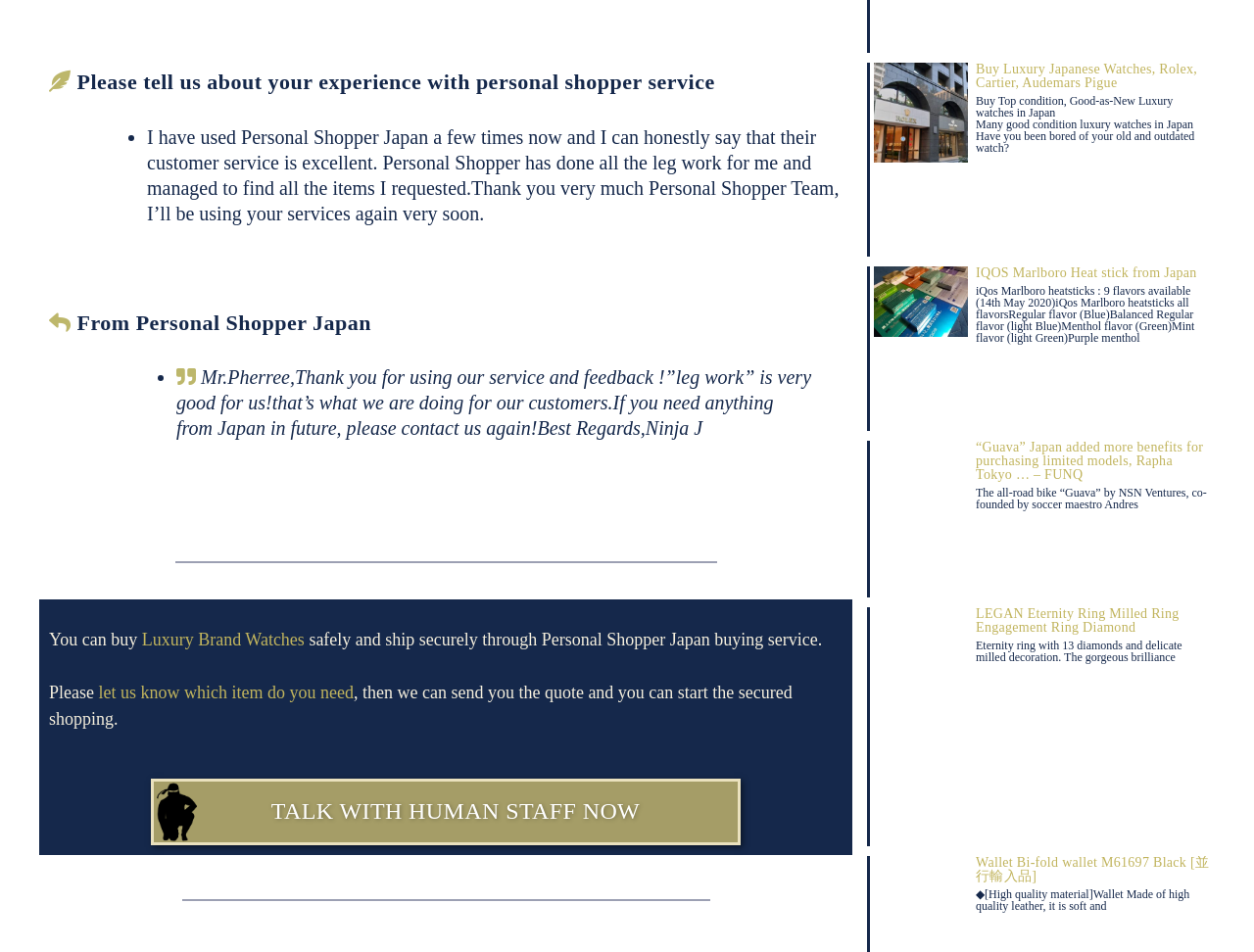Locate the bounding box coordinates of the clickable element to fulfill the following instruction: "Talk with human staff now". Provide the coordinates as four float numbers between 0 and 1 in the format [left, top, right, bottom].

[0.12, 0.818, 0.591, 0.888]